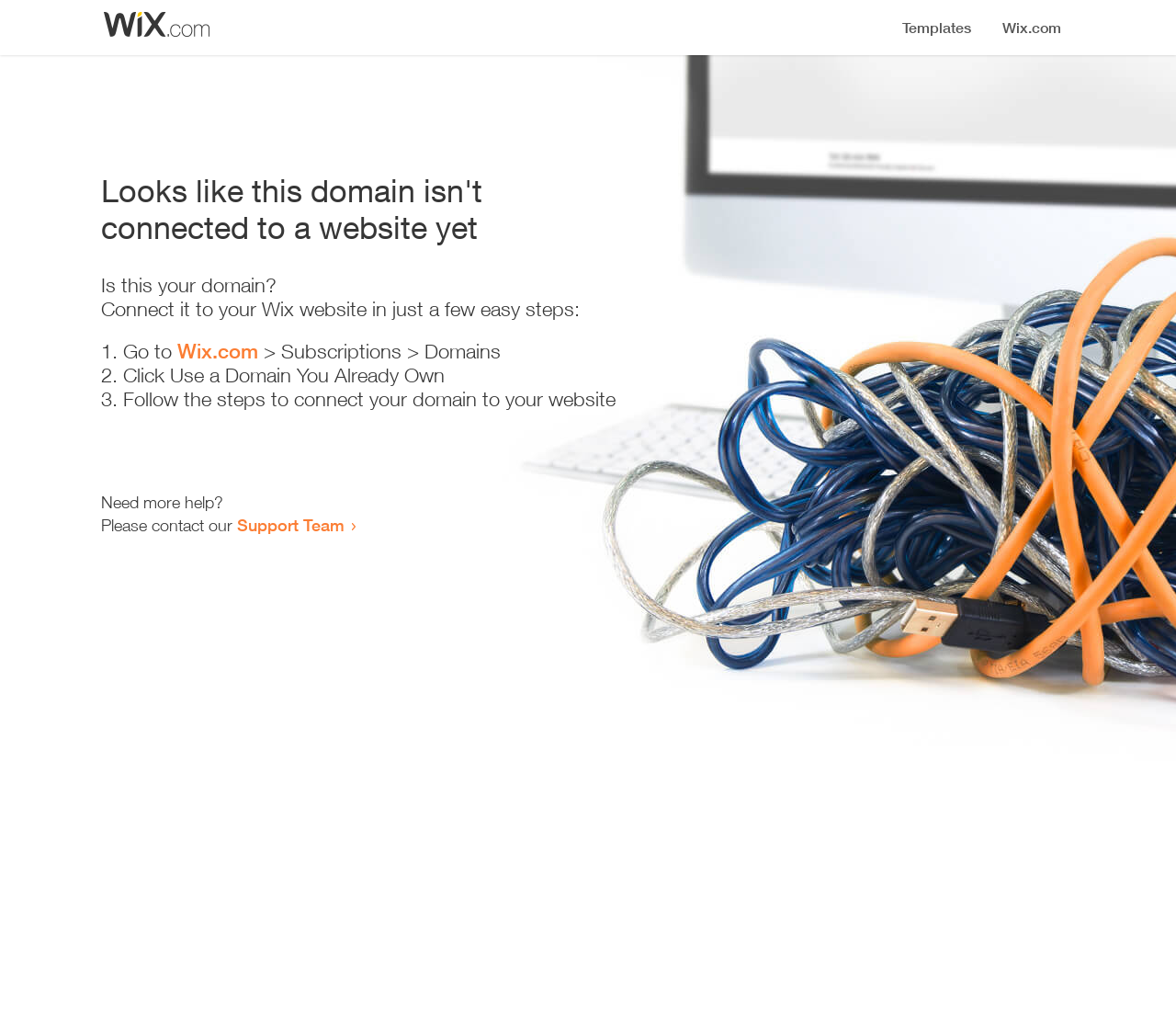With reference to the screenshot, provide a detailed response to the question below:
What is the current status of the domain?

Based on the heading 'Looks like this domain isn't connected to a website yet', it is clear that the domain is not currently connected to a website.